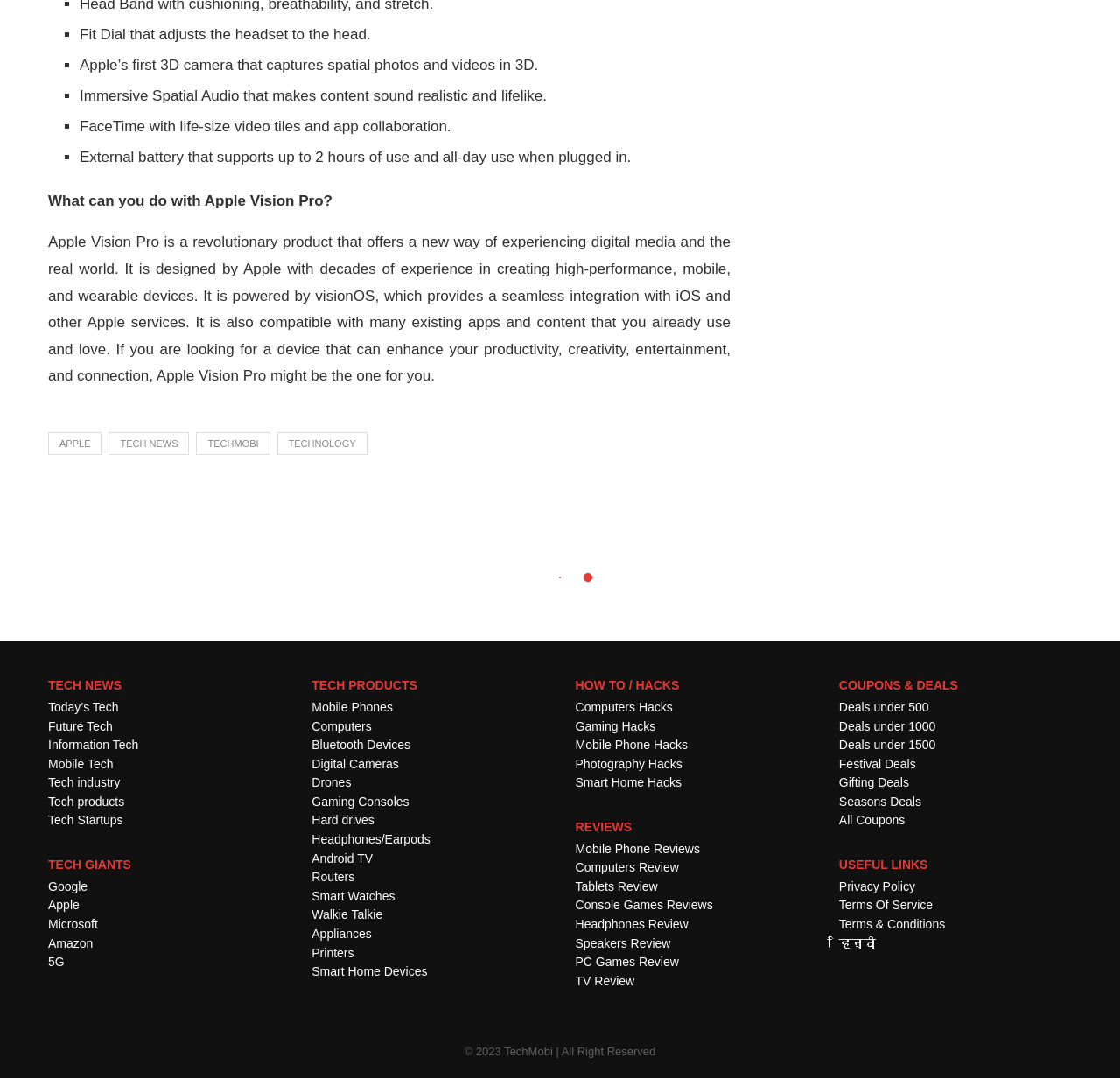Answer the question in a single word or phrase:
What is the purpose of the External battery?

Supports up to 2 hours of use